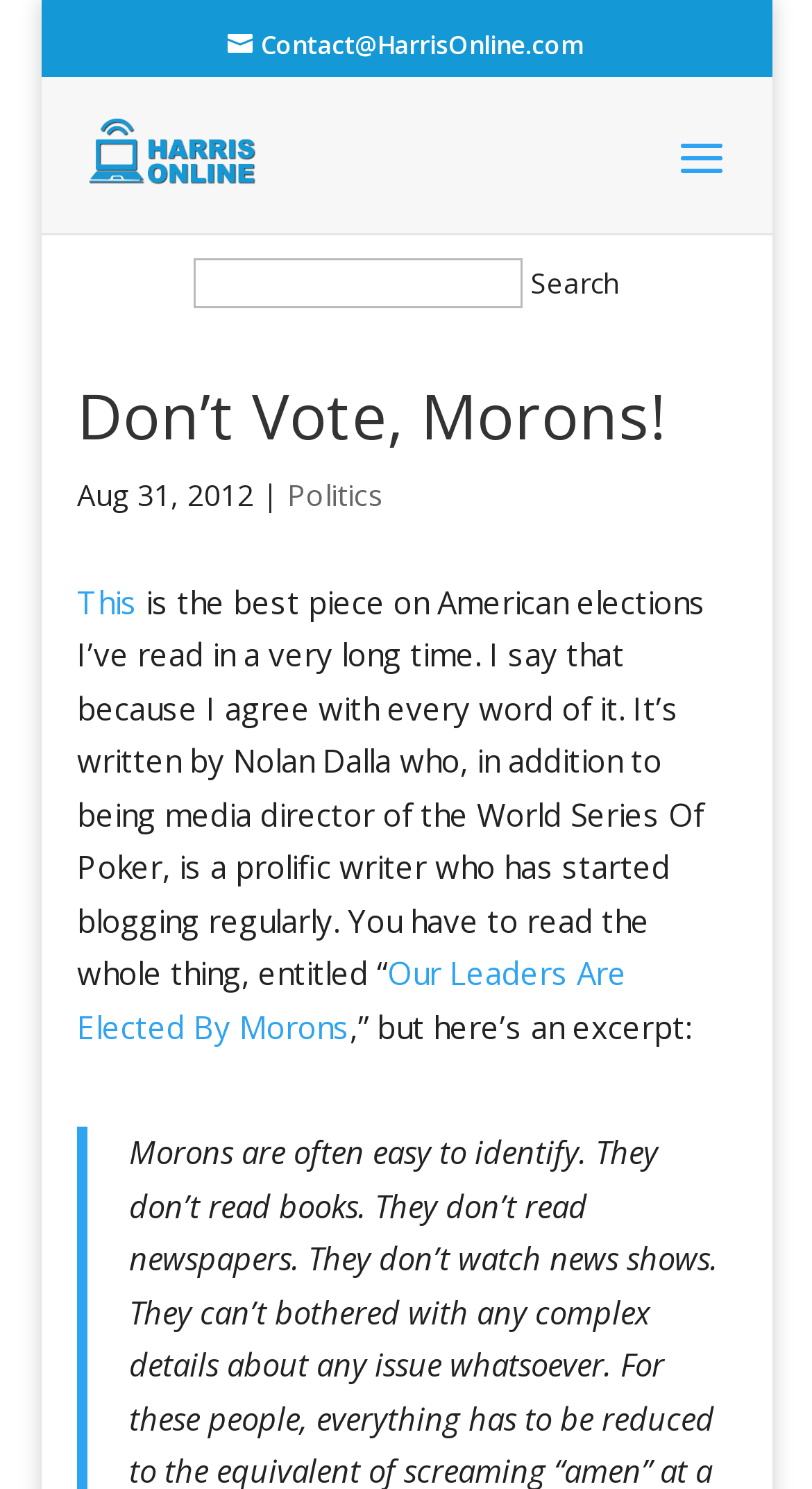What is the title of the article?
Please provide a comprehensive answer based on the information in the image.

The title of the article can be found in the link text that says 'Our Leaders Are Elected By Morons' which is located below the text that describes the article.